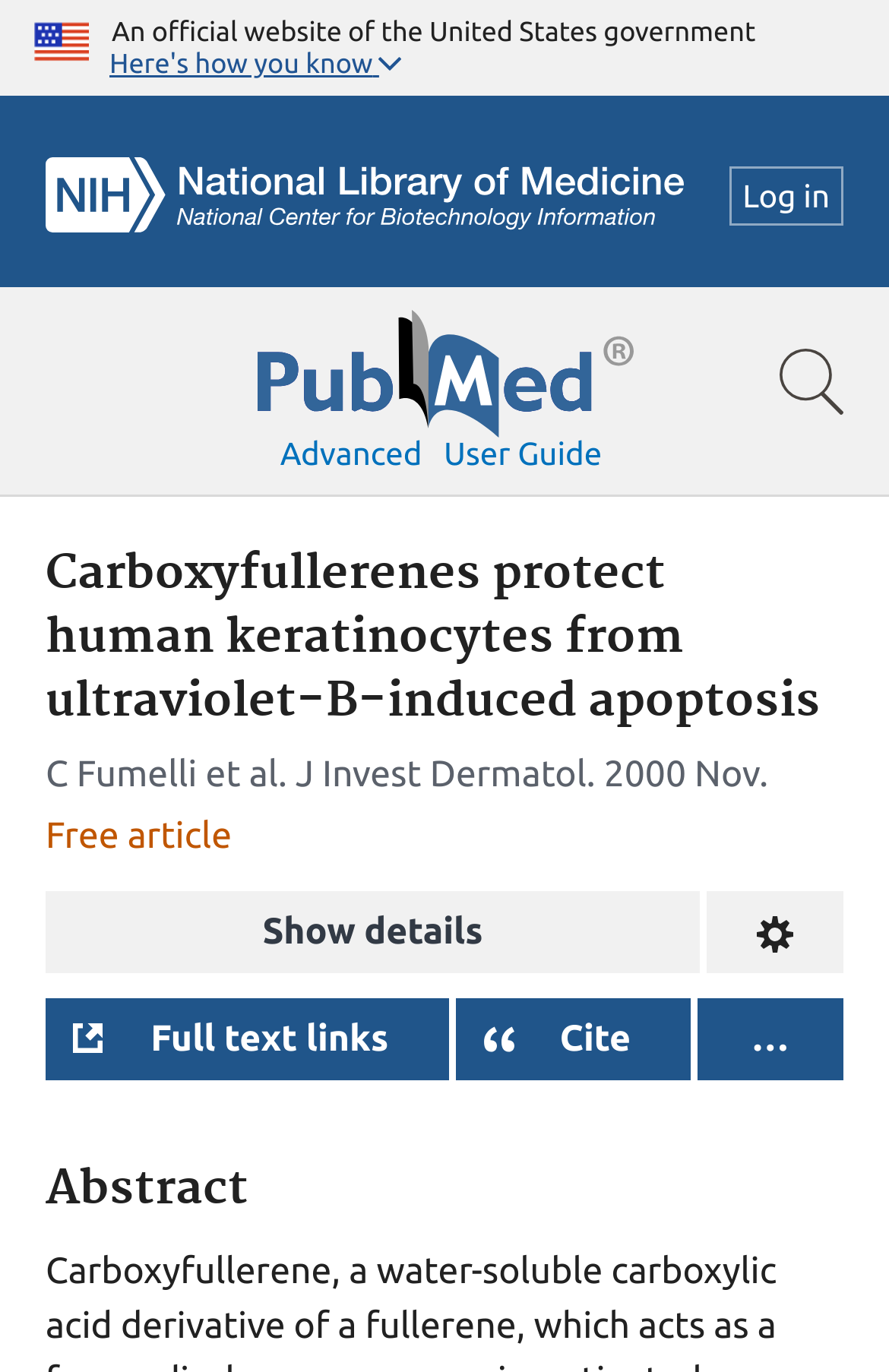Locate the bounding box coordinates of the area to click to fulfill this instruction: "Show the full article details". The bounding box should be presented as four float numbers between 0 and 1, in the order [left, top, right, bottom].

[0.051, 0.65, 0.787, 0.709]